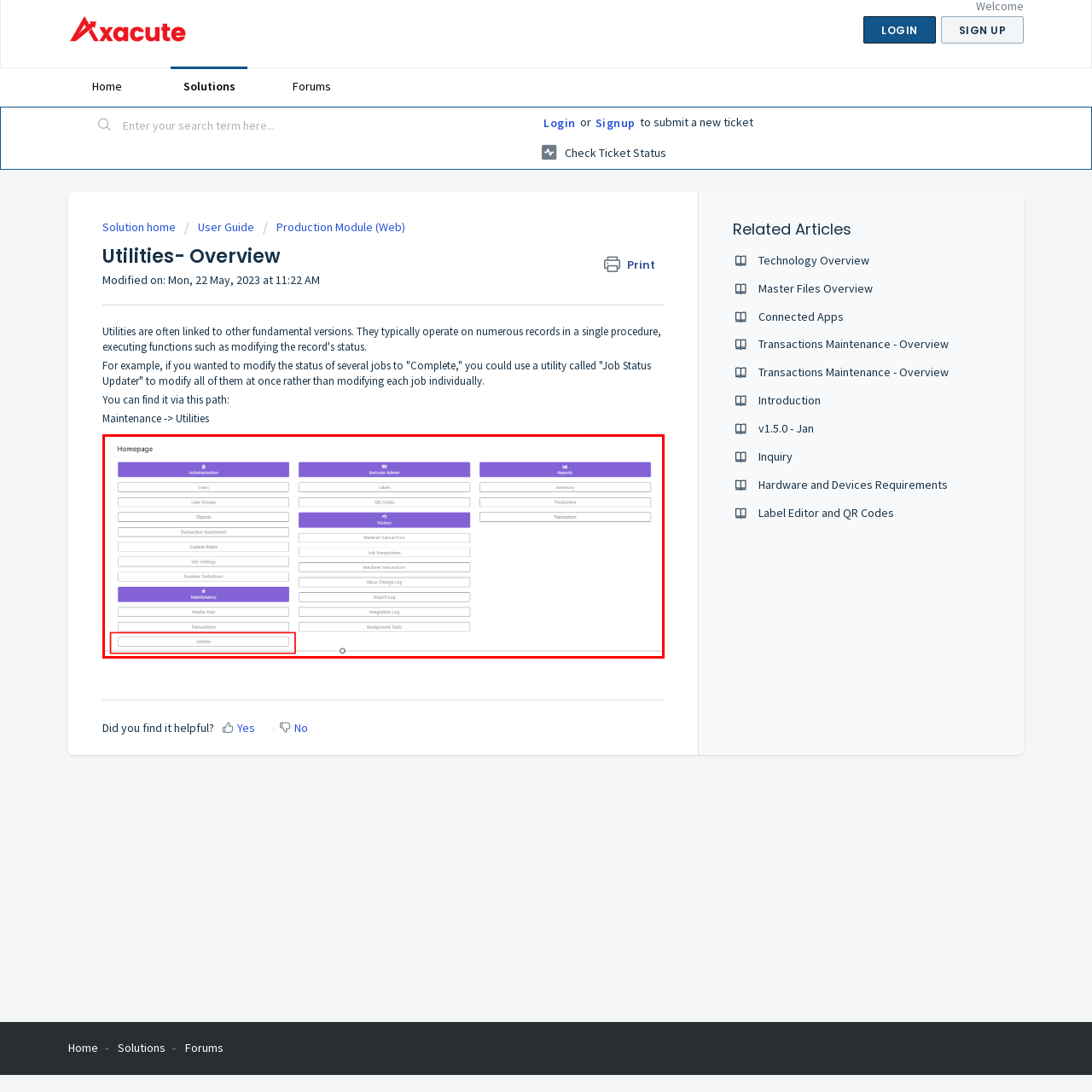What is the focus of the layout design?
Examine the image within the red bounding box and give a comprehensive response.

The clean and structured layout emphasizes usability, with a focus on ease of navigation and accessibility for the users, making it easy for them to find what they need.